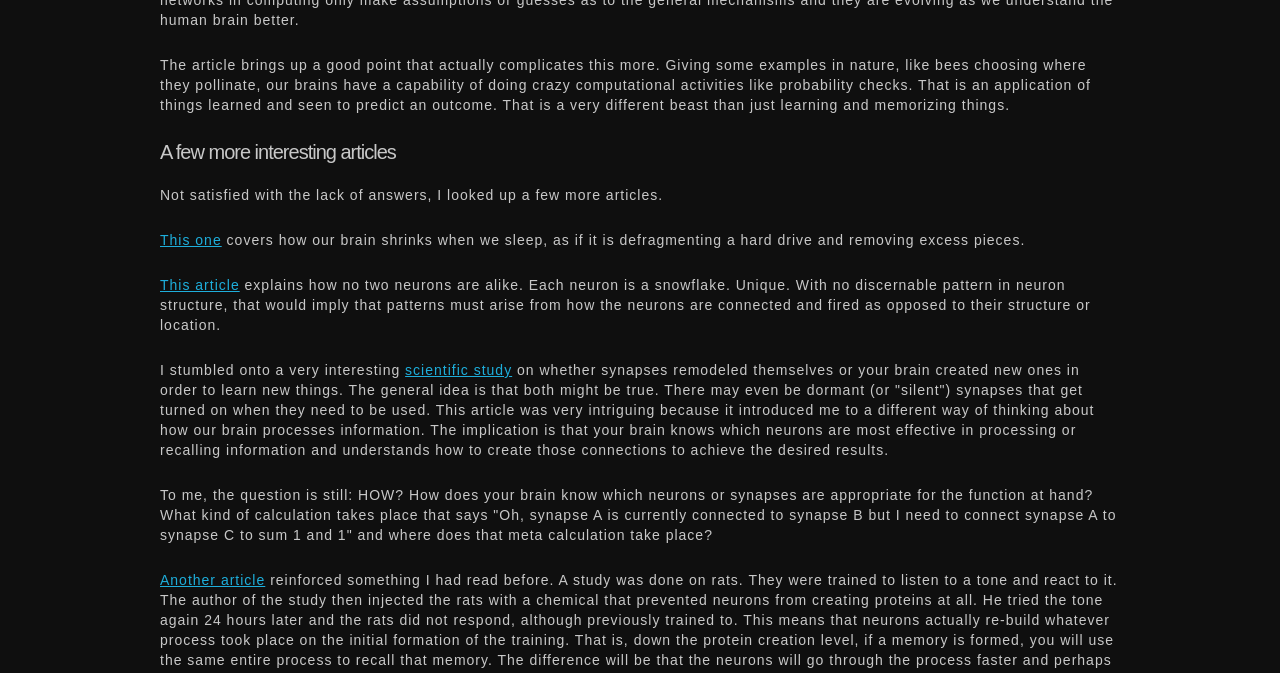Refer to the screenshot and answer the following question in detail:
How many articles are mentioned?

There are four articles mentioned in the text, each with a link. The first article discusses how our brain shrinks when we sleep, the second article explains how no two neurons are alike, the third article is about whether synapses remodeled themselves or the brain created new ones, and the fourth article is not explicitly described but is mentioned as 'Another article'.